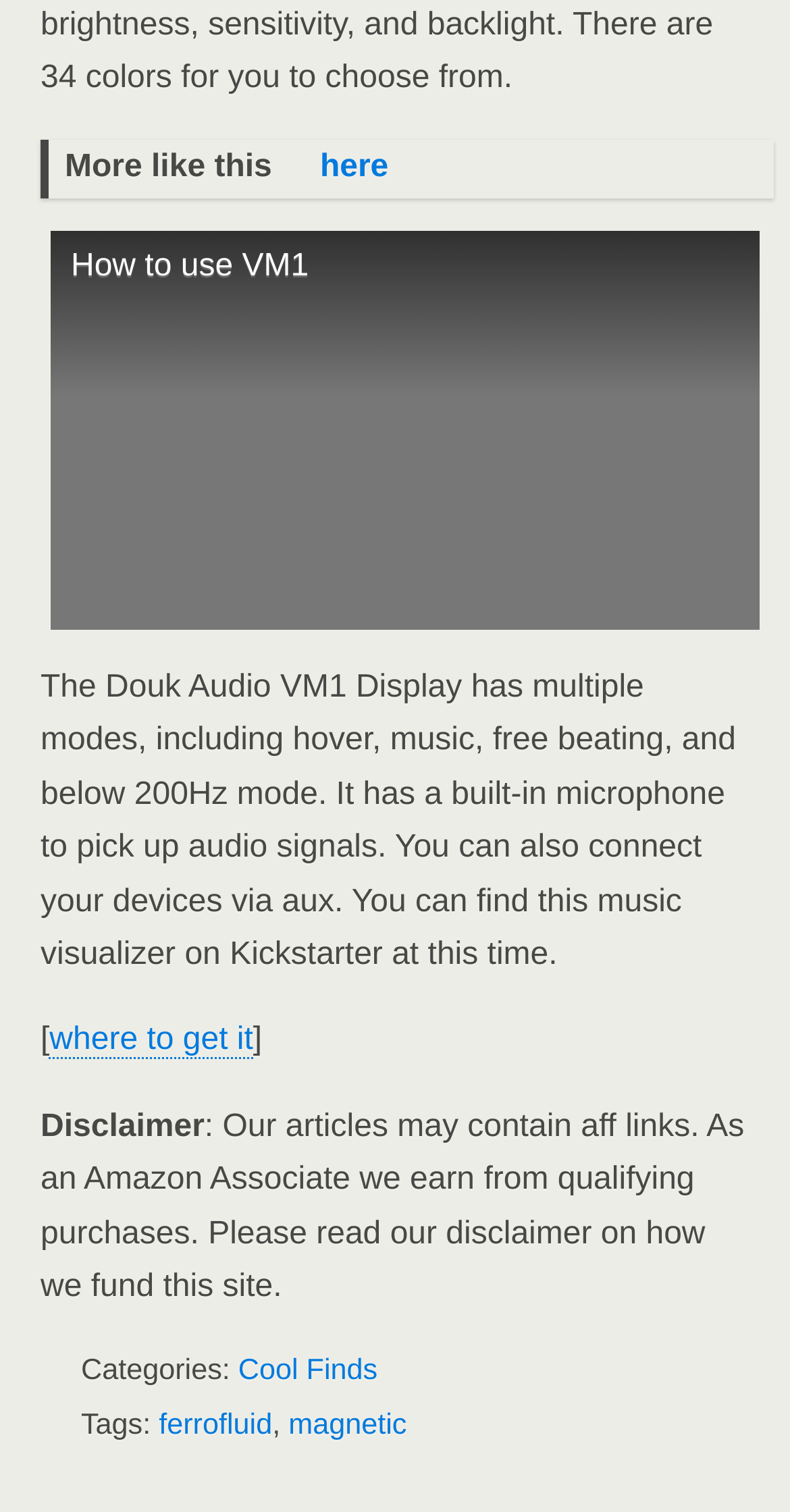Extract the bounding box for the UI element that matches this description: "magnetic".

[0.365, 0.539, 0.515, 0.561]